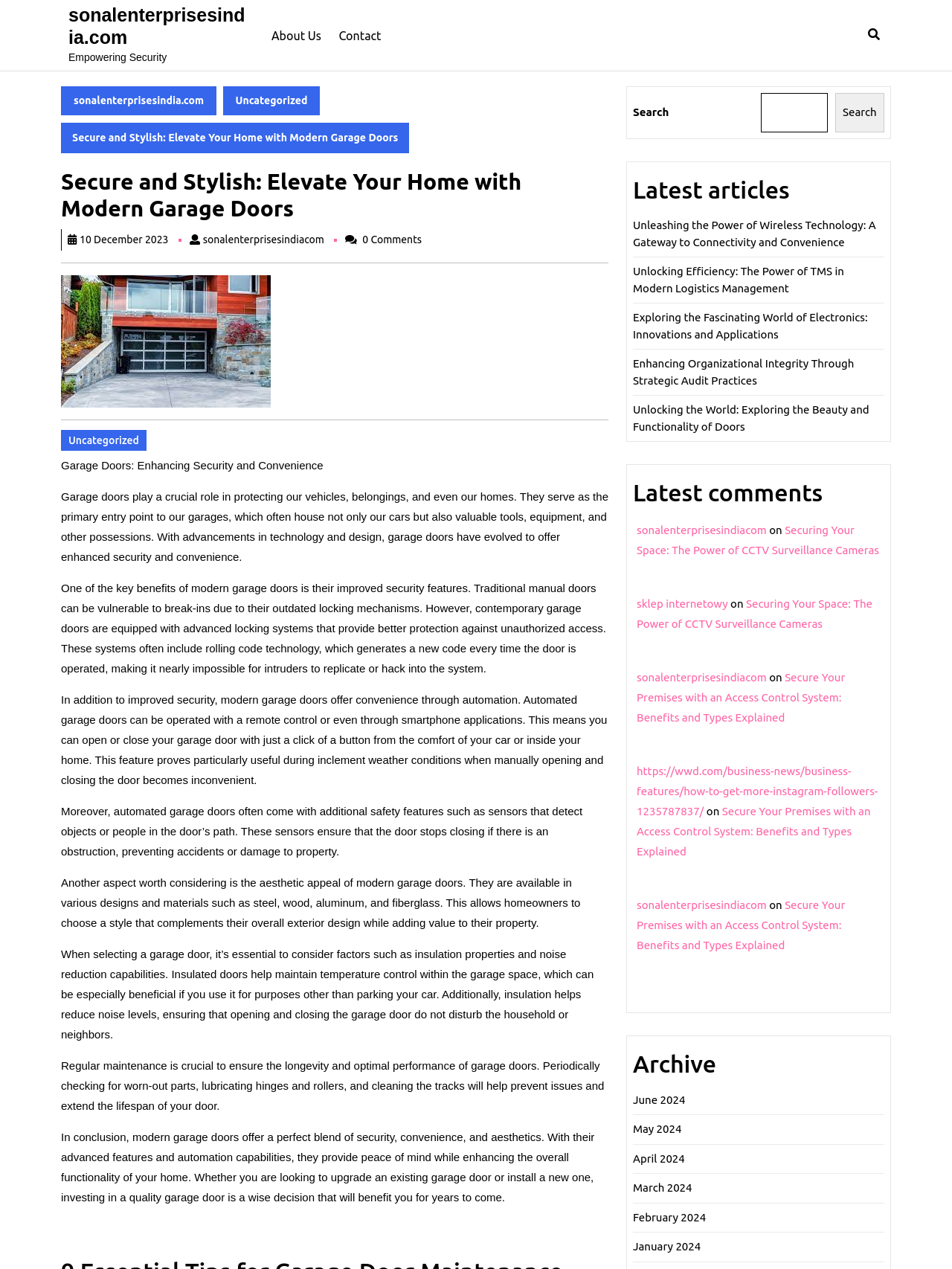Identify and generate the primary title of the webpage.

Secure and Stylish: Elevate Your Home with Modern Garage Doors